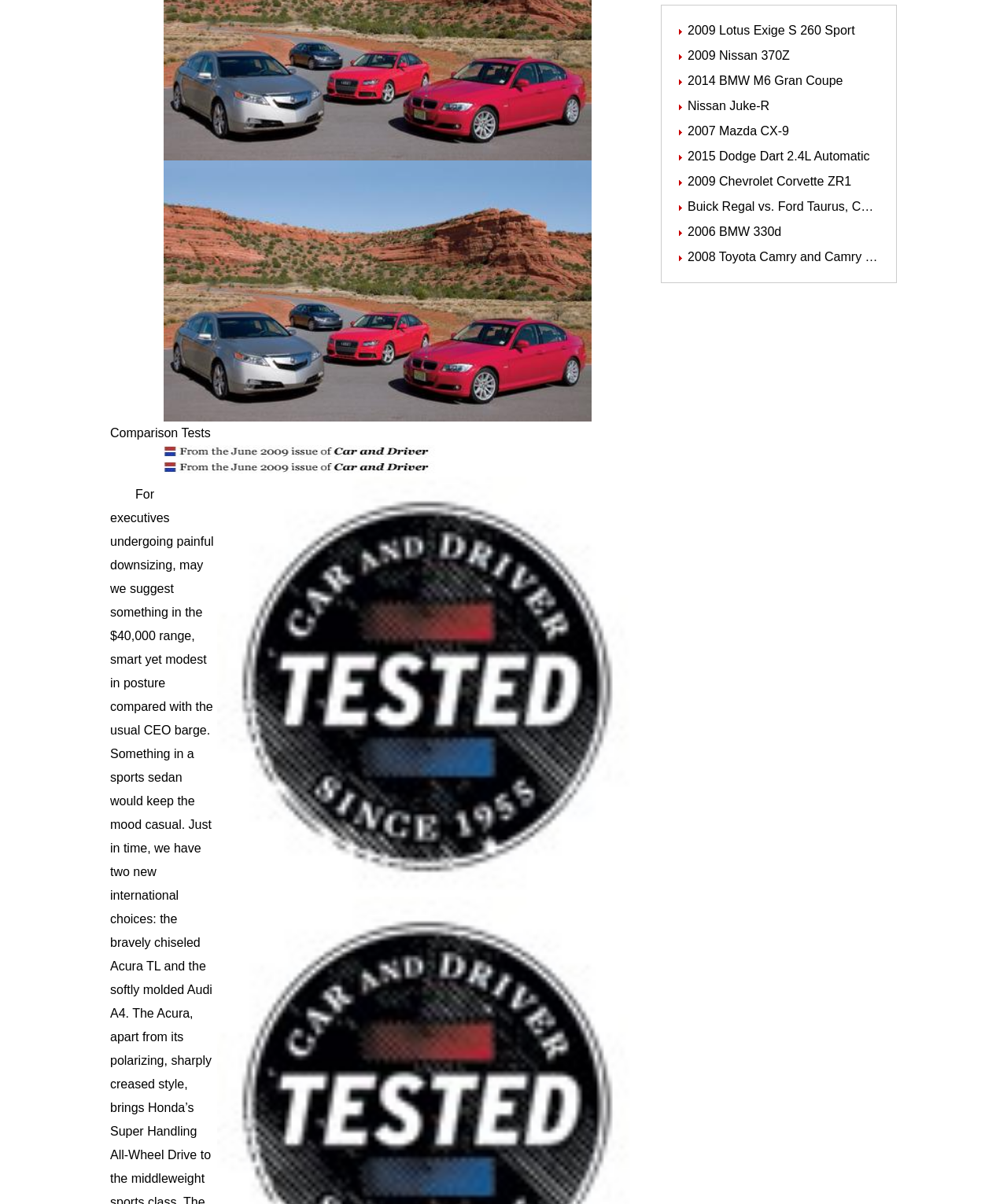Find and provide the bounding box coordinates for the UI element described here: "2009 Chevrolet Corvette ZR1". The coordinates should be given as four float numbers between 0 and 1: [left, top, right, bottom].

[0.683, 0.145, 0.845, 0.156]